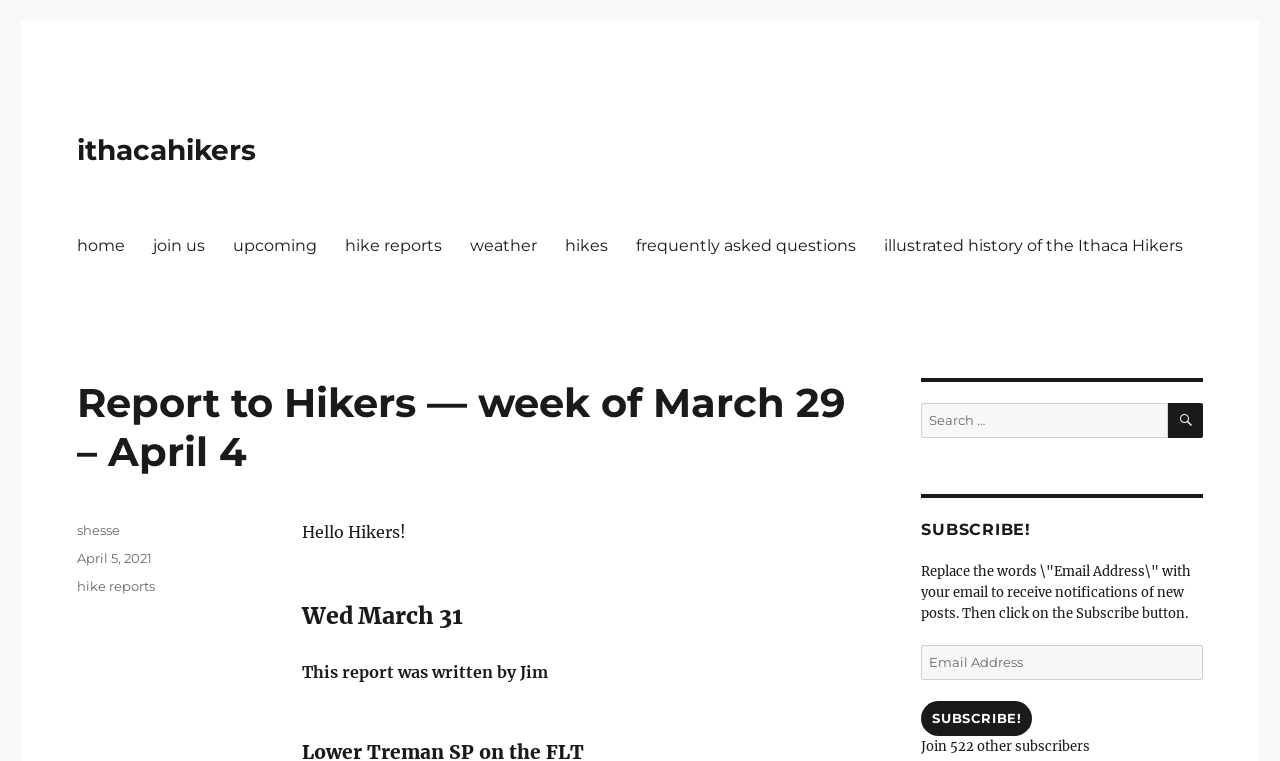Identify the bounding box coordinates of the area that should be clicked in order to complete the given instruction: "Click on the 'home' link". The bounding box coordinates should be four float numbers between 0 and 1, i.e., [left, top, right, bottom].

[0.049, 0.294, 0.109, 0.35]